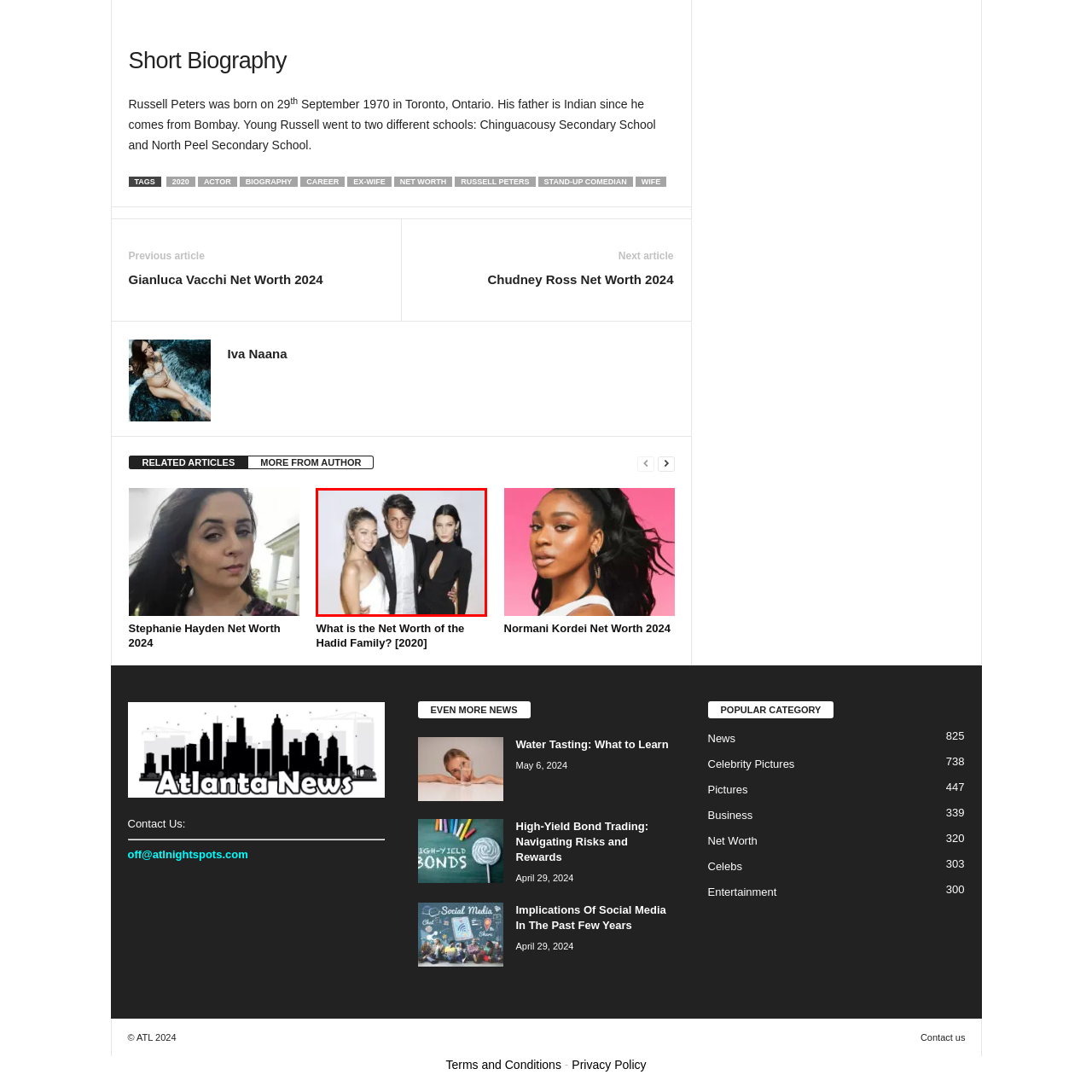What is the style of the man's suit?
Concentrate on the part of the image that is enclosed by the red bounding box and provide a detailed response to the question.

The caption describes the man in the middle as wearing a classic black suit with a white shirt, which suggests a traditional and timeless fashion choice.